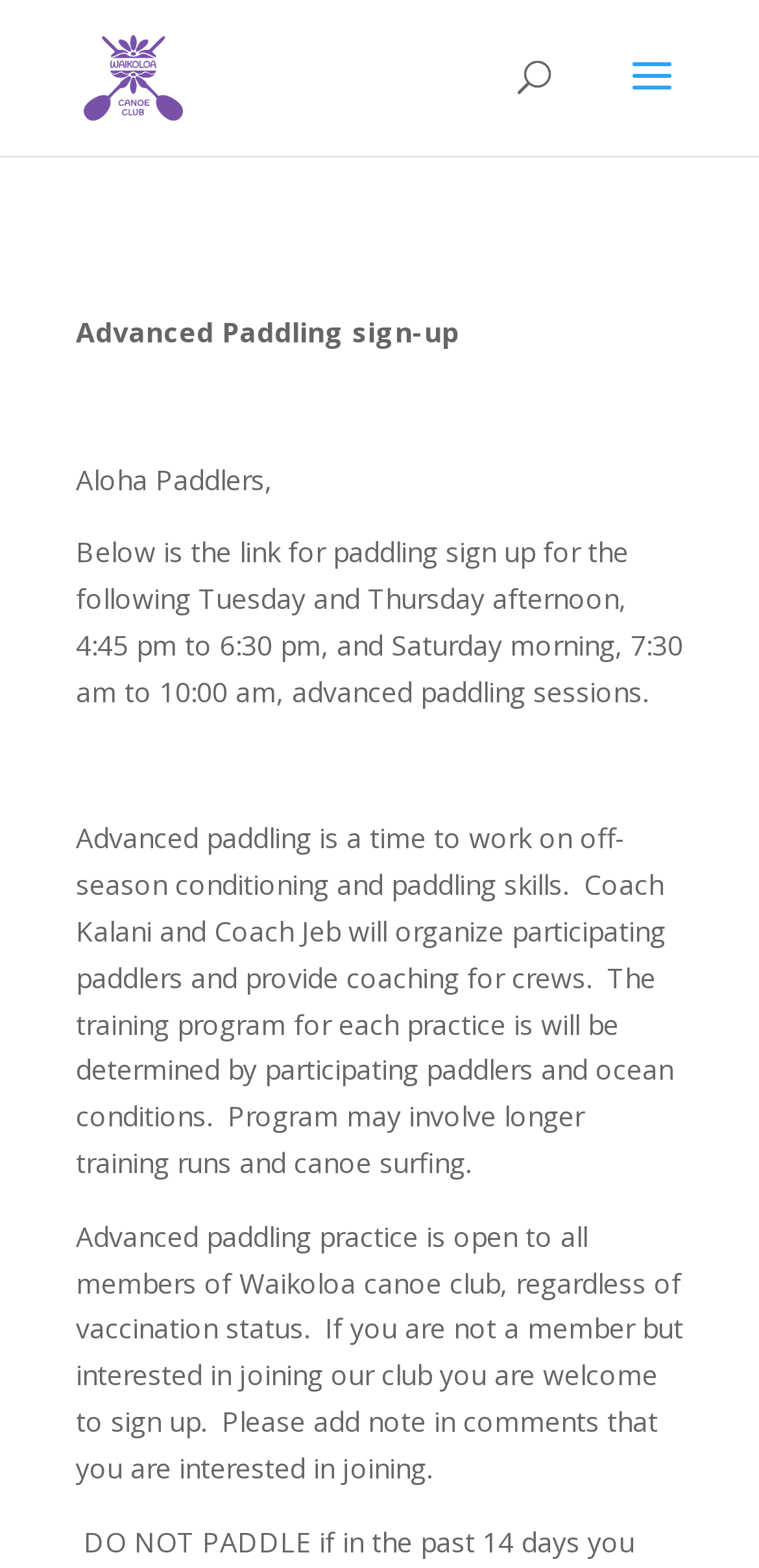Who can participate in advanced paddling practice?
Utilize the image to construct a detailed and well-explained answer.

The webpage states that advanced paddling practice is open to all members of Waikoloa canoe club, regardless of vaccination status, and non-members who are interested in joining the club are also welcome to sign up.